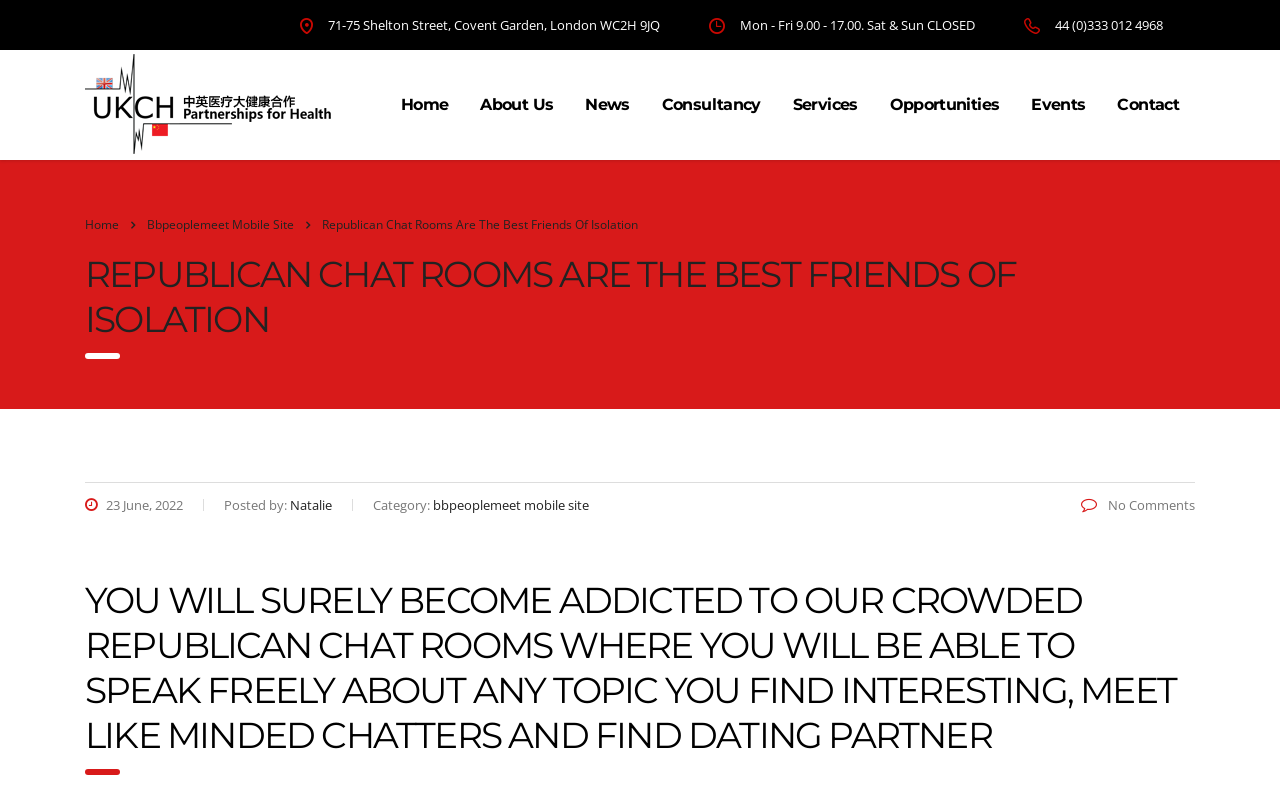Find the bounding box coordinates for the area that should be clicked to accomplish the instruction: "View the bbpeoplemeet mobile site".

[0.115, 0.269, 0.23, 0.291]